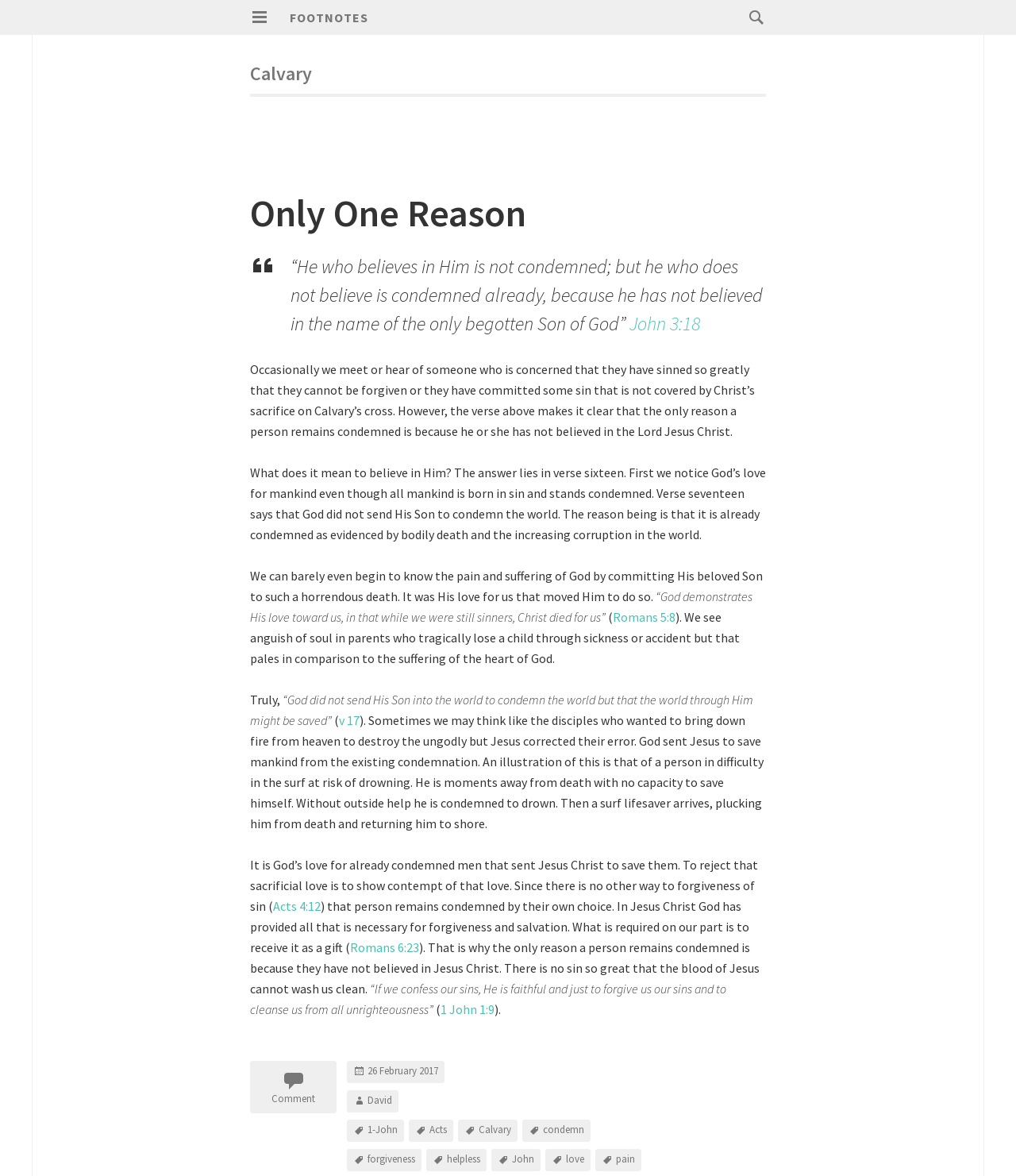Please answer the following question using a single word or phrase: 
How many links are there in the blockquote?

1